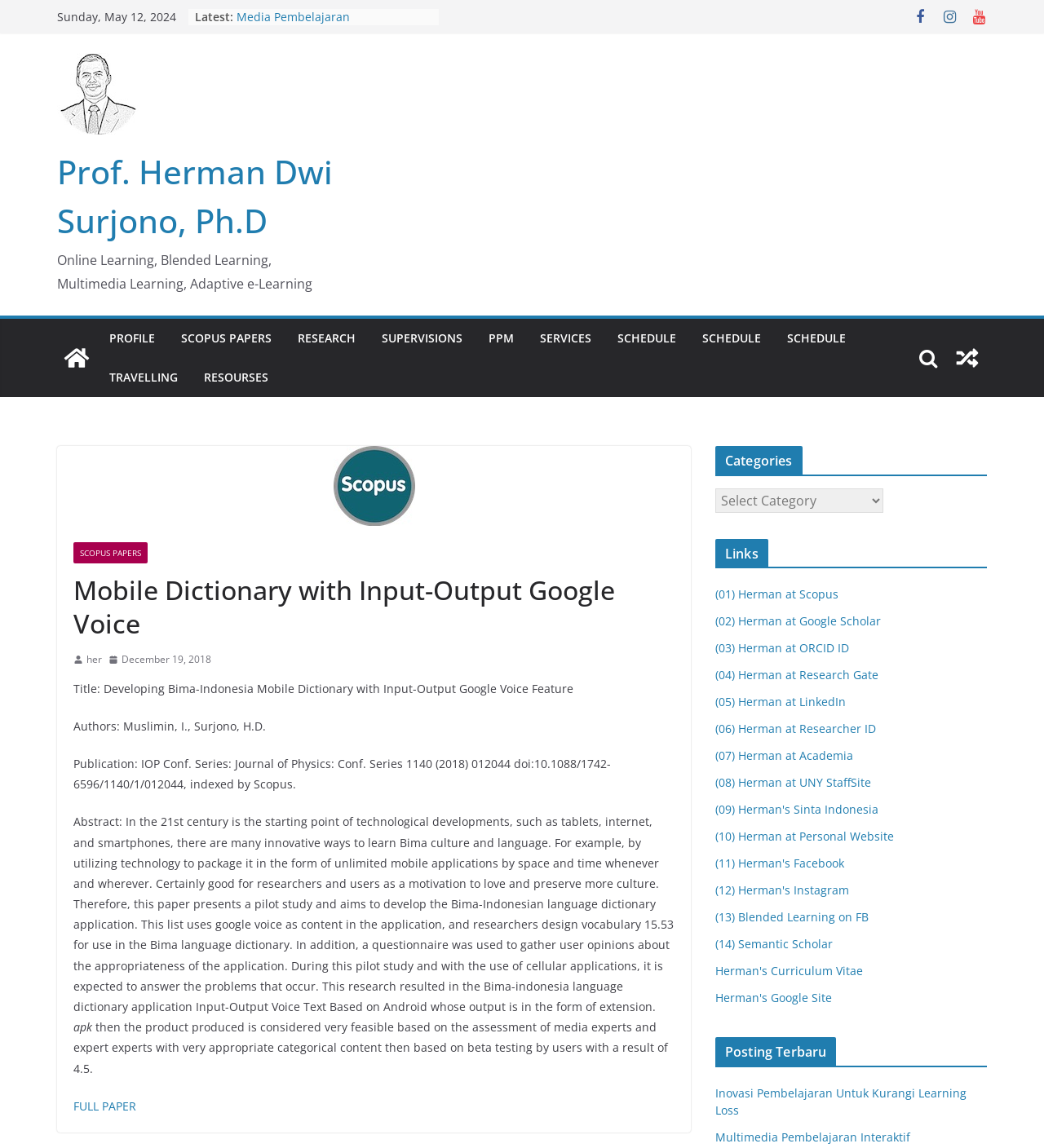Pinpoint the bounding box coordinates of the element that must be clicked to accomplish the following instruction: "Read FULL PAPER". The coordinates should be in the format of four float numbers between 0 and 1, i.e., [left, top, right, bottom].

[0.07, 0.956, 0.13, 0.97]